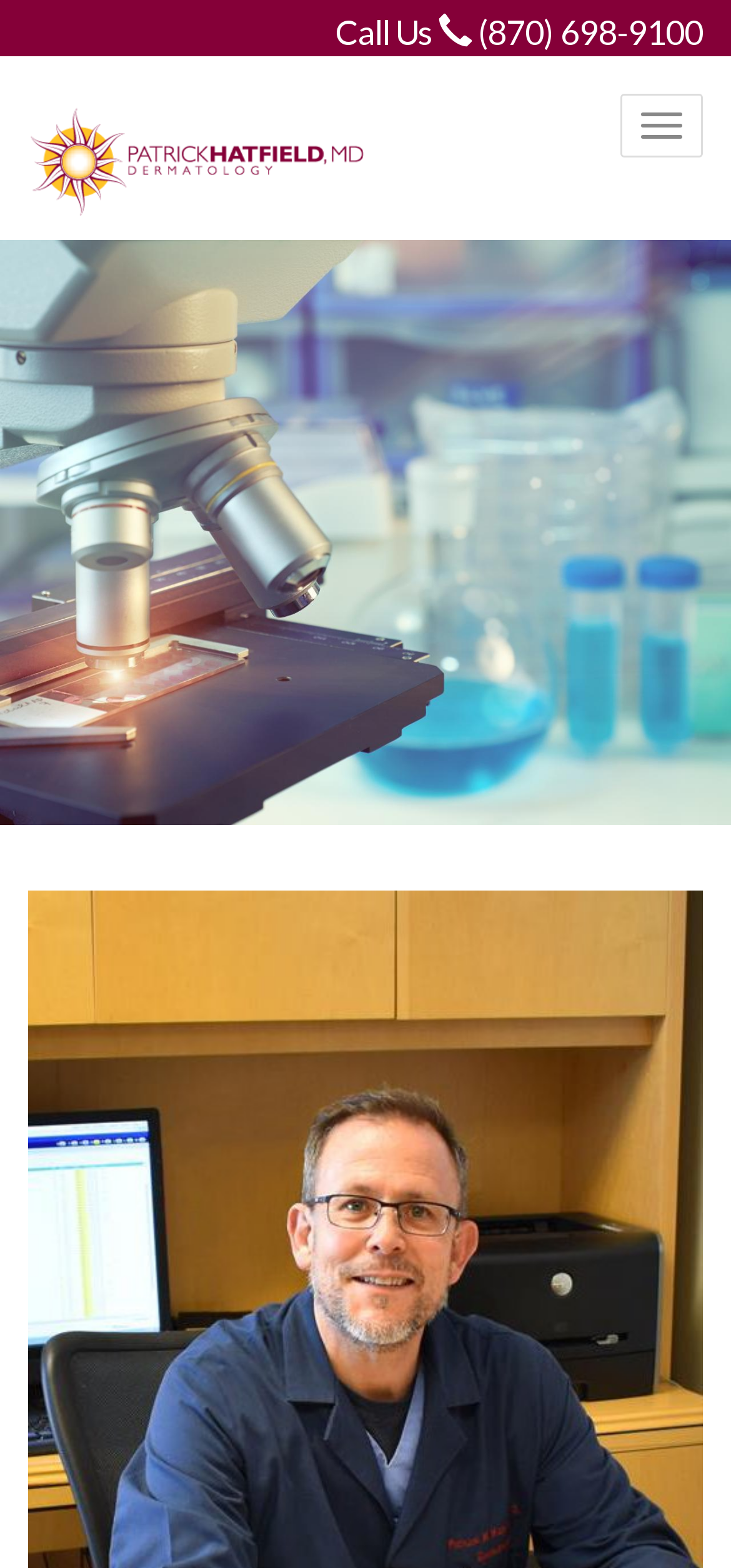Is there a navigation menu?
Using the image, provide a concise answer in one word or a short phrase.

Yes